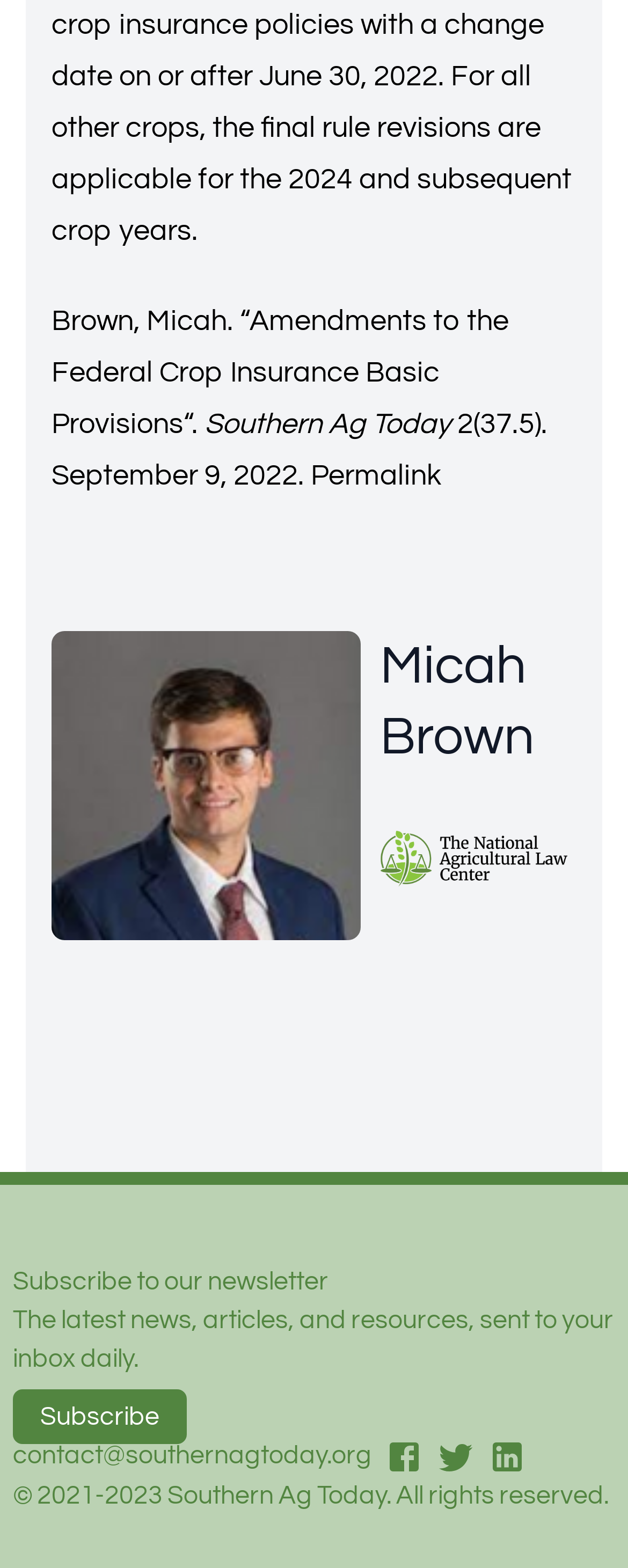Based on the image, give a detailed response to the question: What social media platforms are available?

The social media platforms available can be determined by looking at the links at the bottom of the page, which include 'facebook', 'twitter', and 'linked-in'.